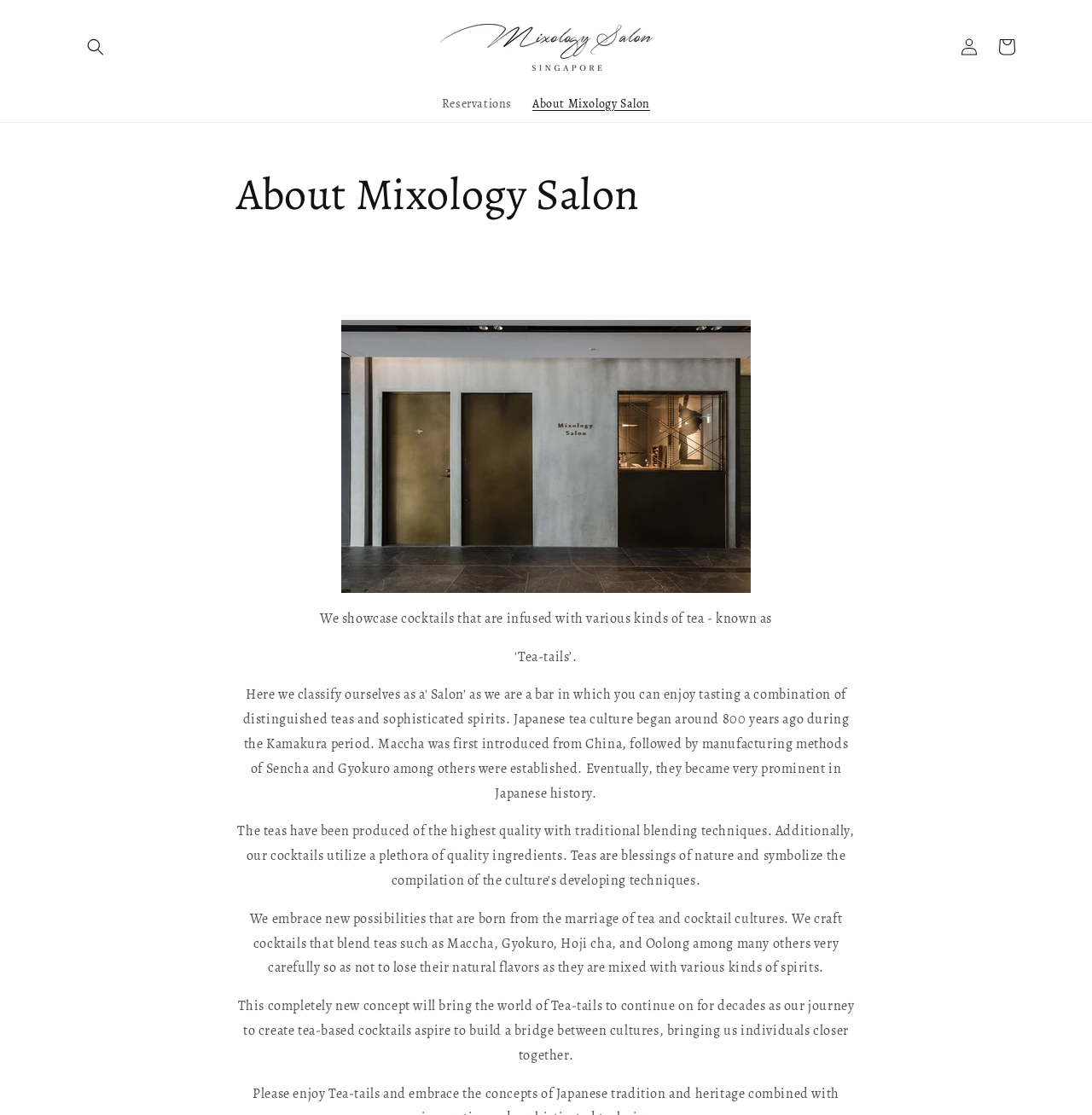What is the concept of the cocktails served?
Refer to the screenshot and answer in one word or phrase.

Tea-based